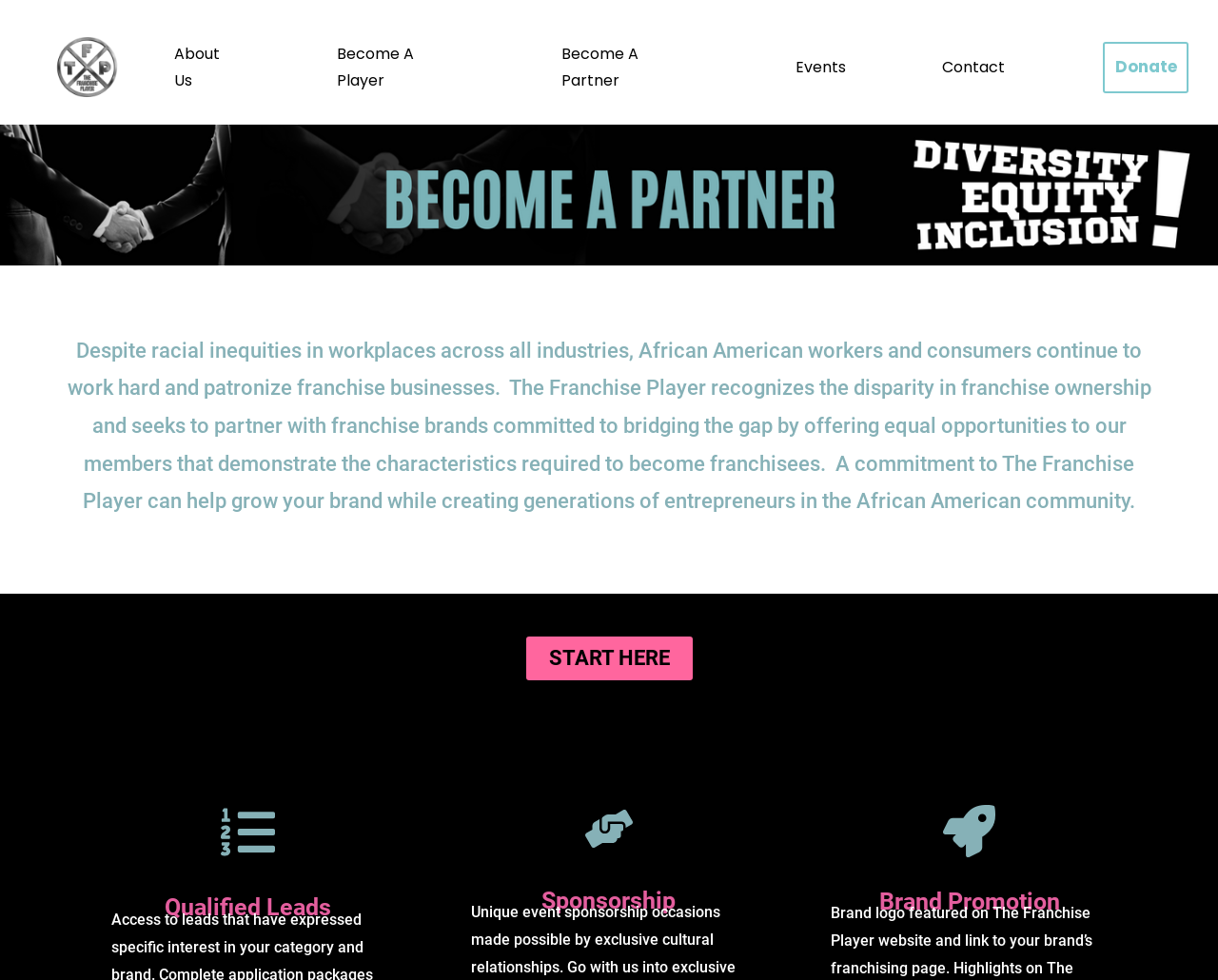What is the goal of The Franchise Player for its members?
Using the image as a reference, give an elaborate response to the question.

According to the text, The Franchise Player seeks to partner with franchise brands committed to bridging the gap by offering equal opportunities to its members that demonstrate the characteristics required to become franchisees.